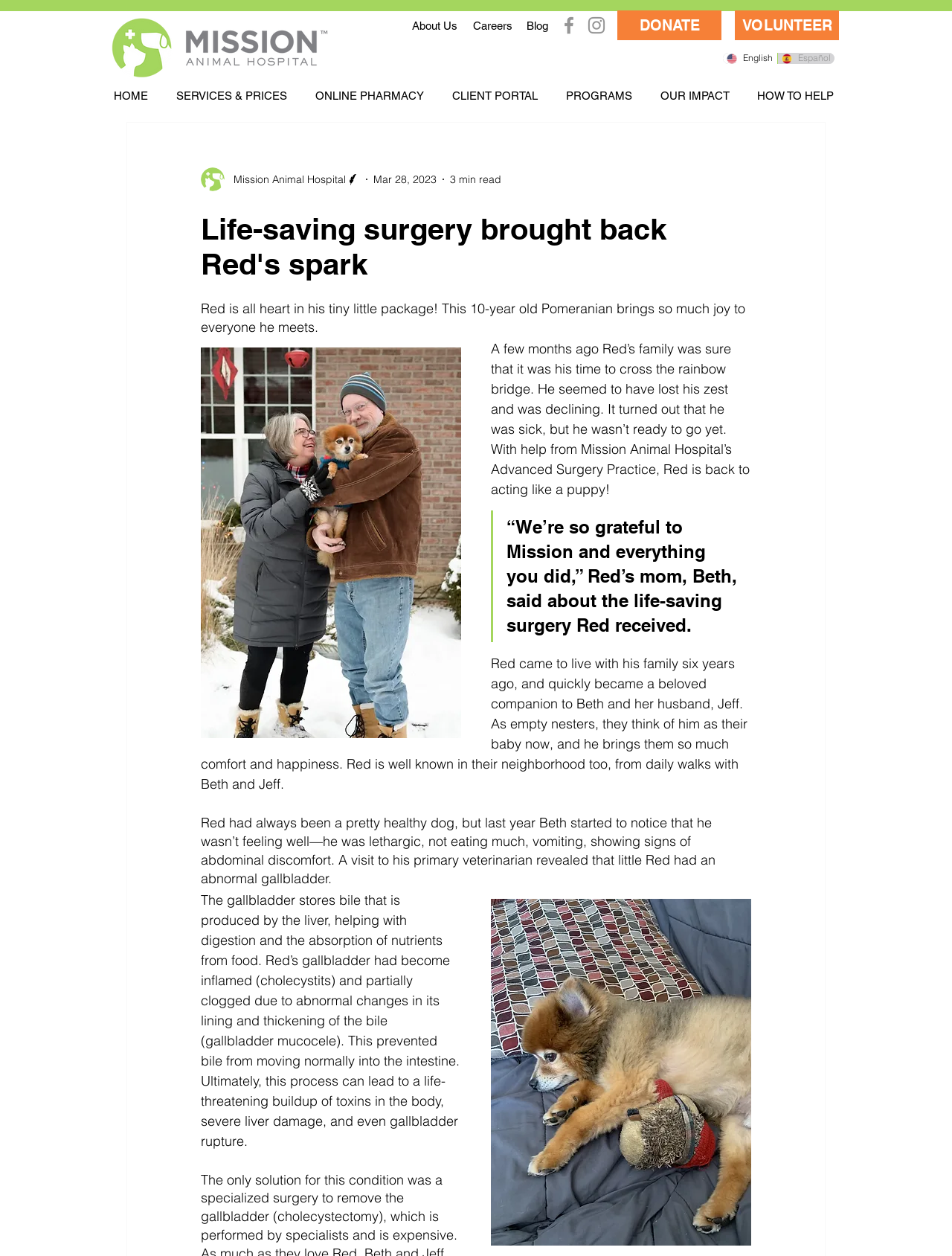Identify the bounding box coordinates for the element you need to click to achieve the following task: "Read the blog post about Red's story". The coordinates must be four float values ranging from 0 to 1, formatted as [left, top, right, bottom].

[0.211, 0.168, 0.789, 0.224]